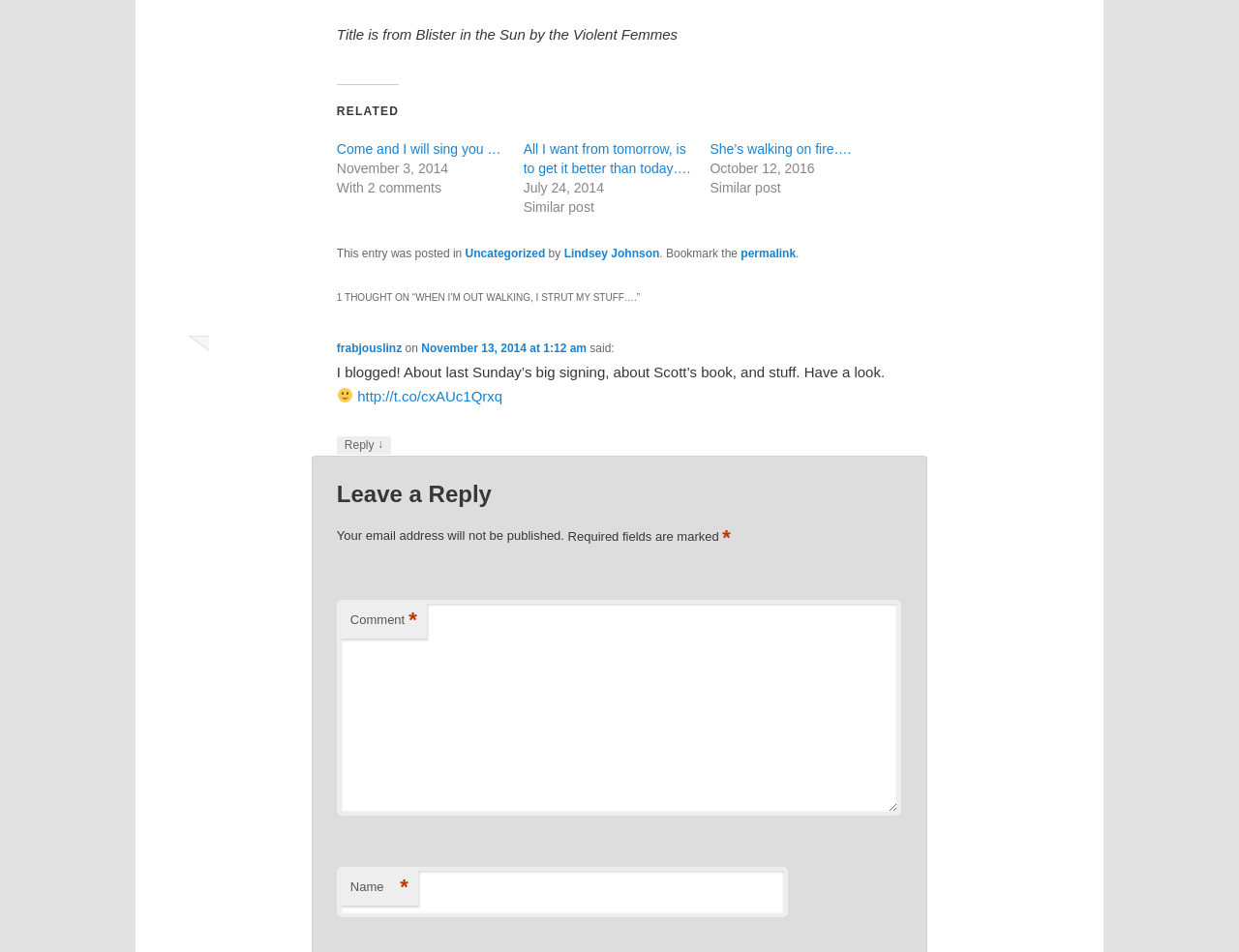Identify the bounding box coordinates necessary to click and complete the given instruction: "Enter your name".

[0.272, 0.91, 0.636, 0.963]